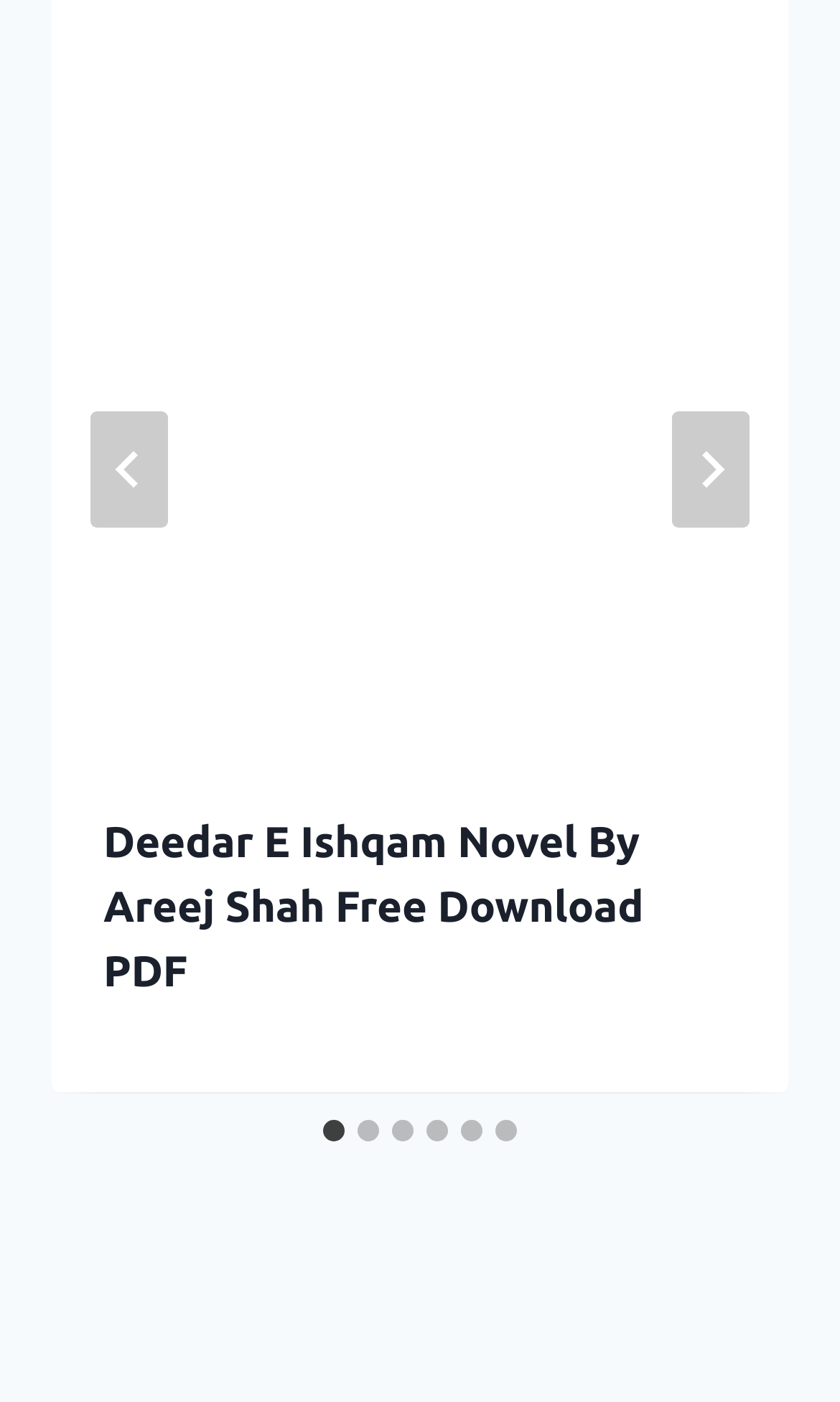Give the bounding box coordinates for the element described by: "aria-label="Next"".

[0.8, 0.294, 0.892, 0.377]